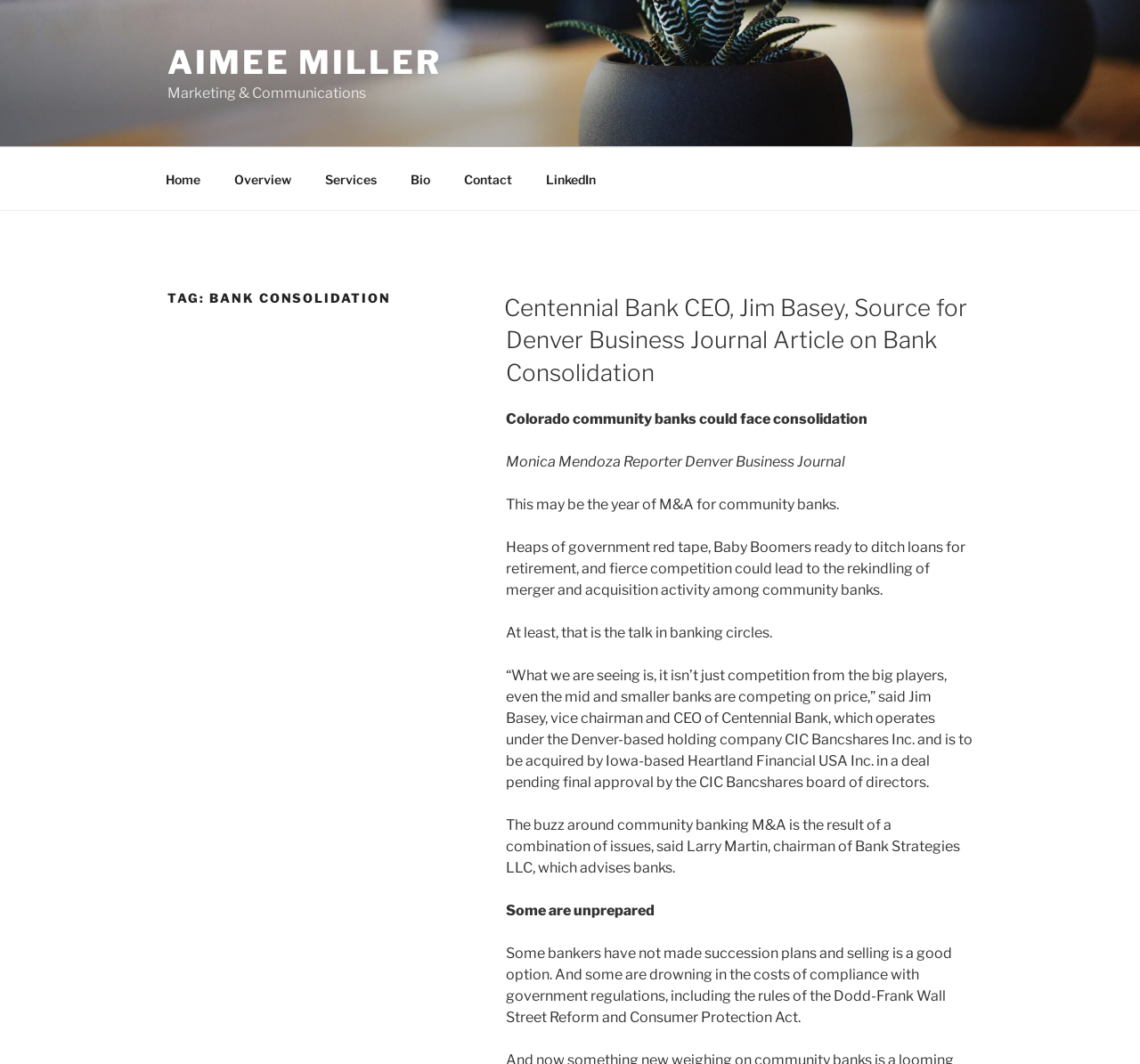Determine the bounding box for the UI element as described: "Bio". The coordinates should be represented as four float numbers between 0 and 1, formatted as [left, top, right, bottom].

[0.346, 0.148, 0.391, 0.189]